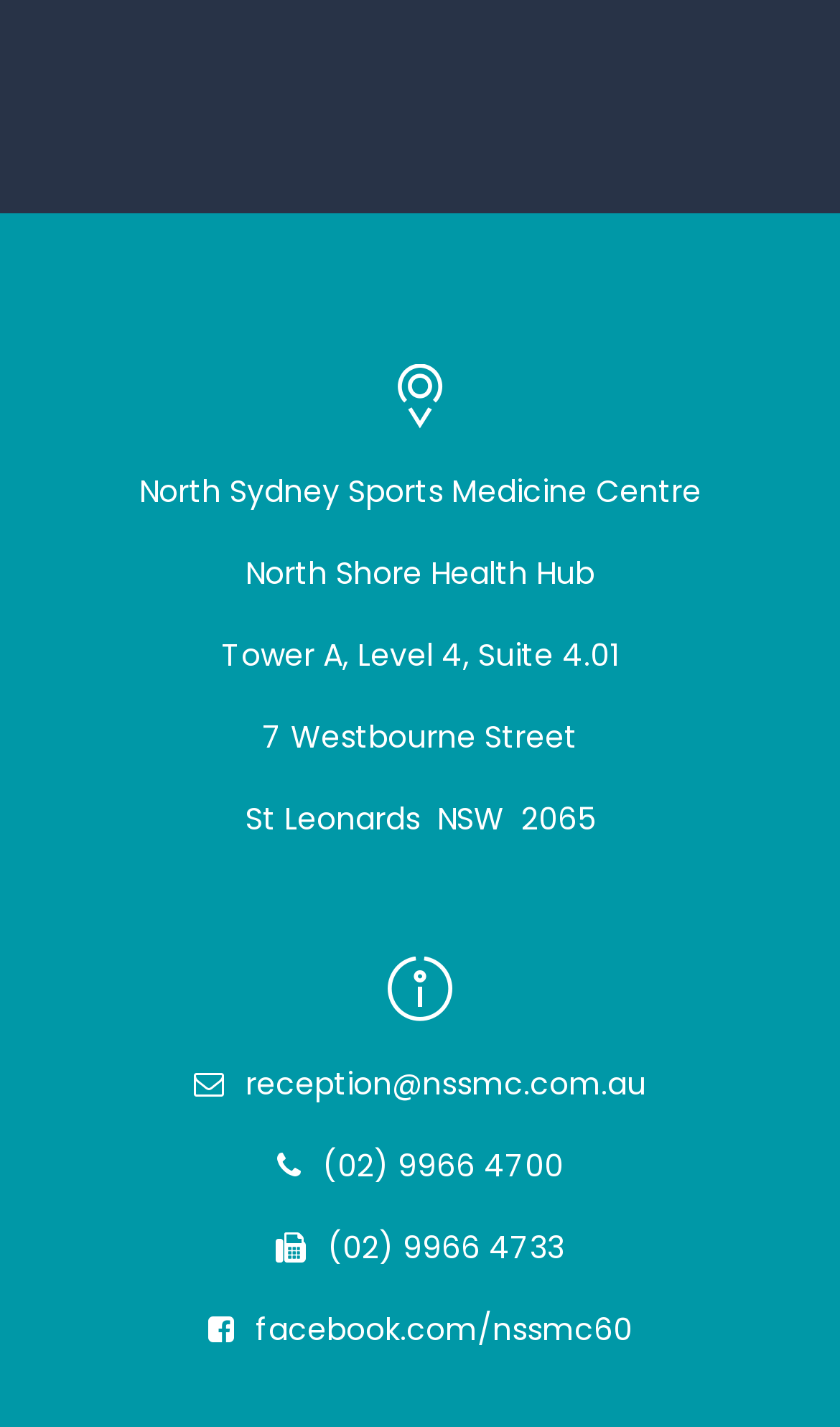Based on the element description "(02) 9966 4700", predict the bounding box coordinates of the UI element.

[0.329, 0.802, 0.671, 0.832]